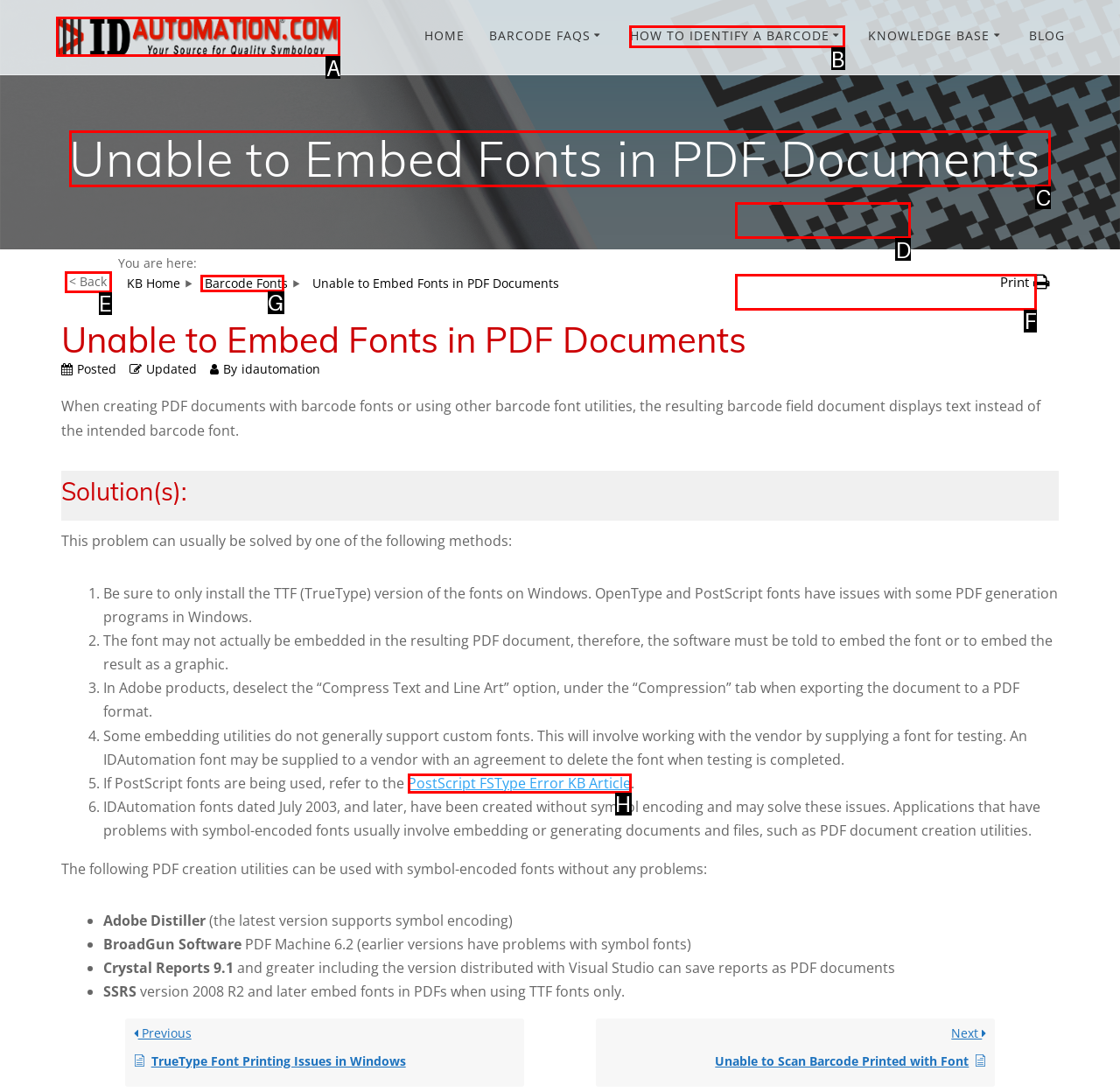Identify the correct option to click in order to accomplish the task: Read about Unable to Embed Fonts in PDF Documents Provide your answer with the letter of the selected choice.

C